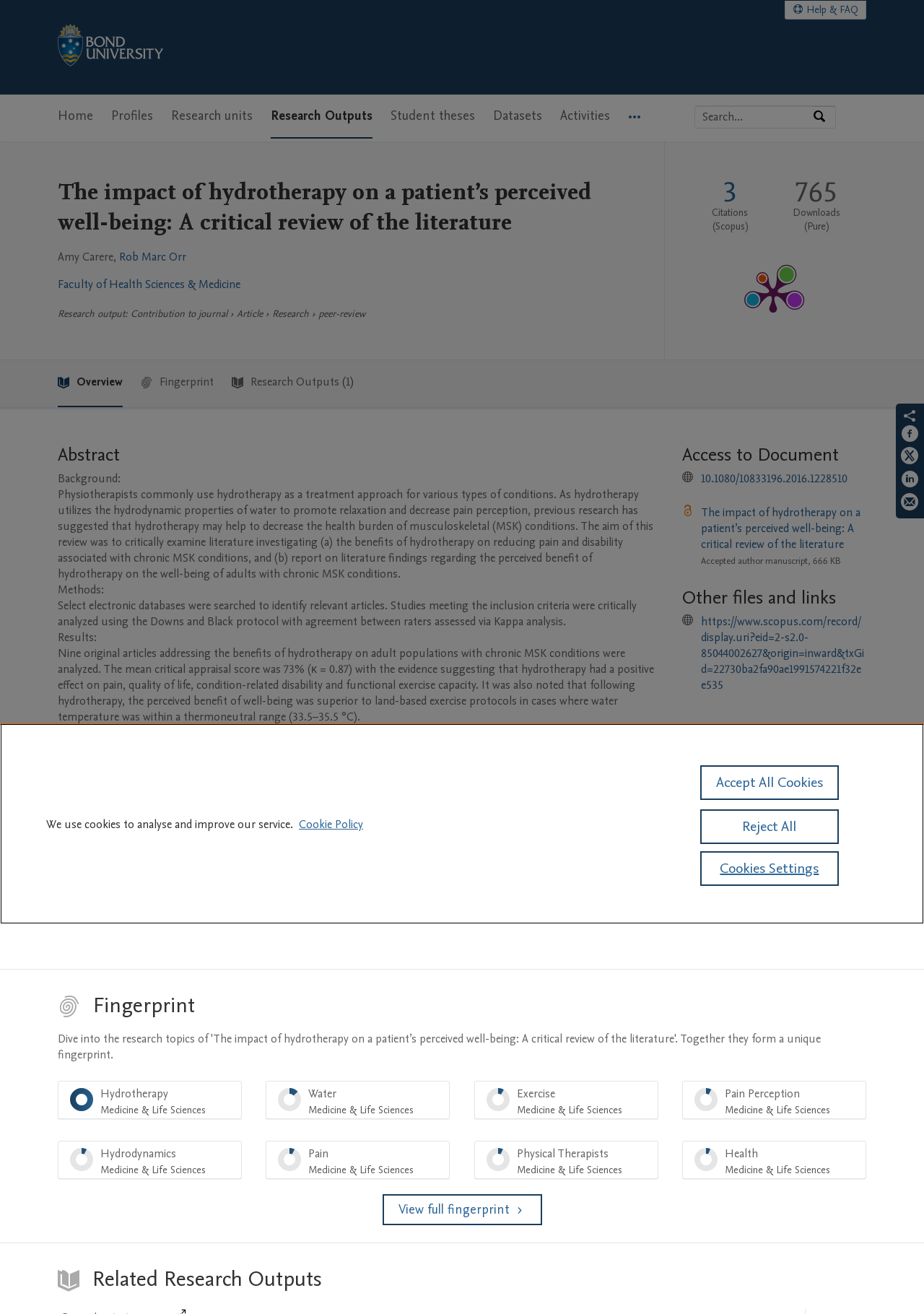Show the bounding box coordinates of the element that should be clicked to complete the task: "View the publication metrics".

[0.719, 0.107, 0.93, 0.273]